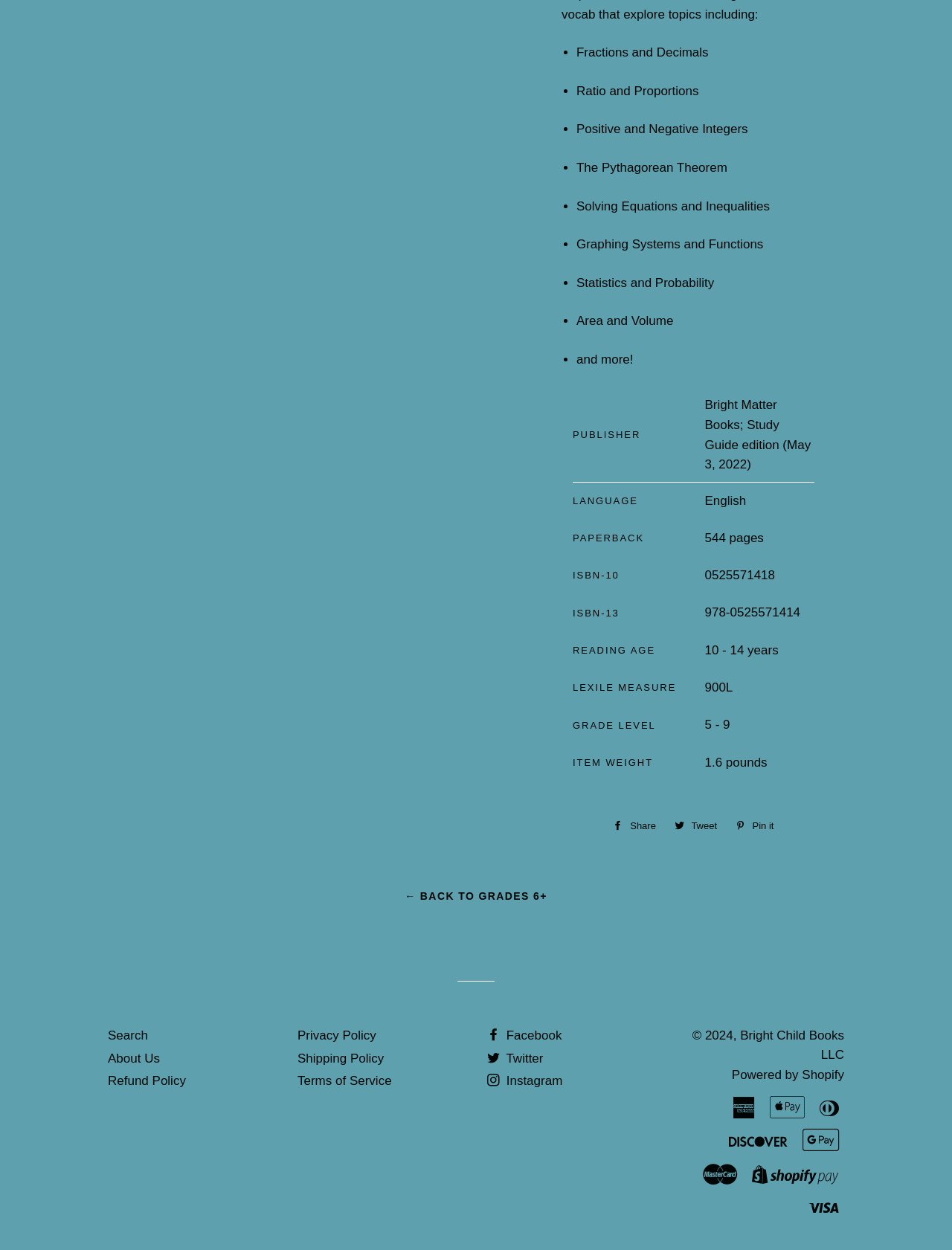Please locate the bounding box coordinates of the element that needs to be clicked to achieve the following instruction: "Search". The coordinates should be four float numbers between 0 and 1, i.e., [left, top, right, bottom].

[0.113, 0.823, 0.155, 0.834]